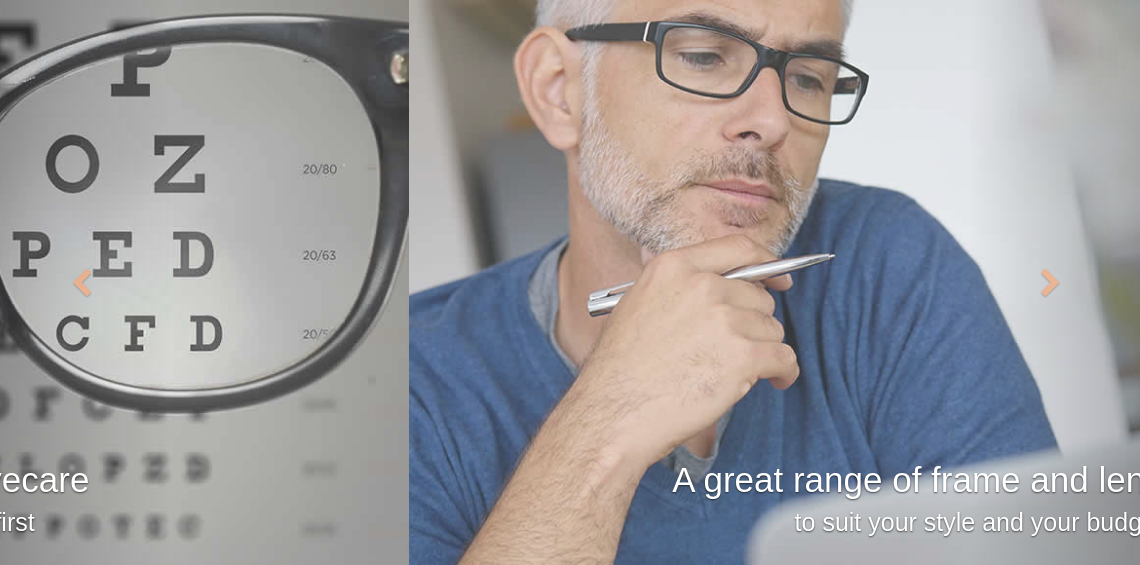Identify and describe all the elements present in the image.

The image features a close-up of an optician's eye test, showcasing an eye chart reflected in a pair of stylish eyeglasses. To the right, a thoughtful man with a well-groomed beard is seen contemplating, holding a pen poised near his chin, signaling an engaged and reflective moment, likely related to eye care or selection of eyewear. The background suggests a professional setting, emphasizing the importance of vision health. Overlaying the image is a caption highlighting the optician's extensive range of frame and lens options, tailored to fit various styles and budgets, reinforcing the commitment to providing personalized eyecare solutions.